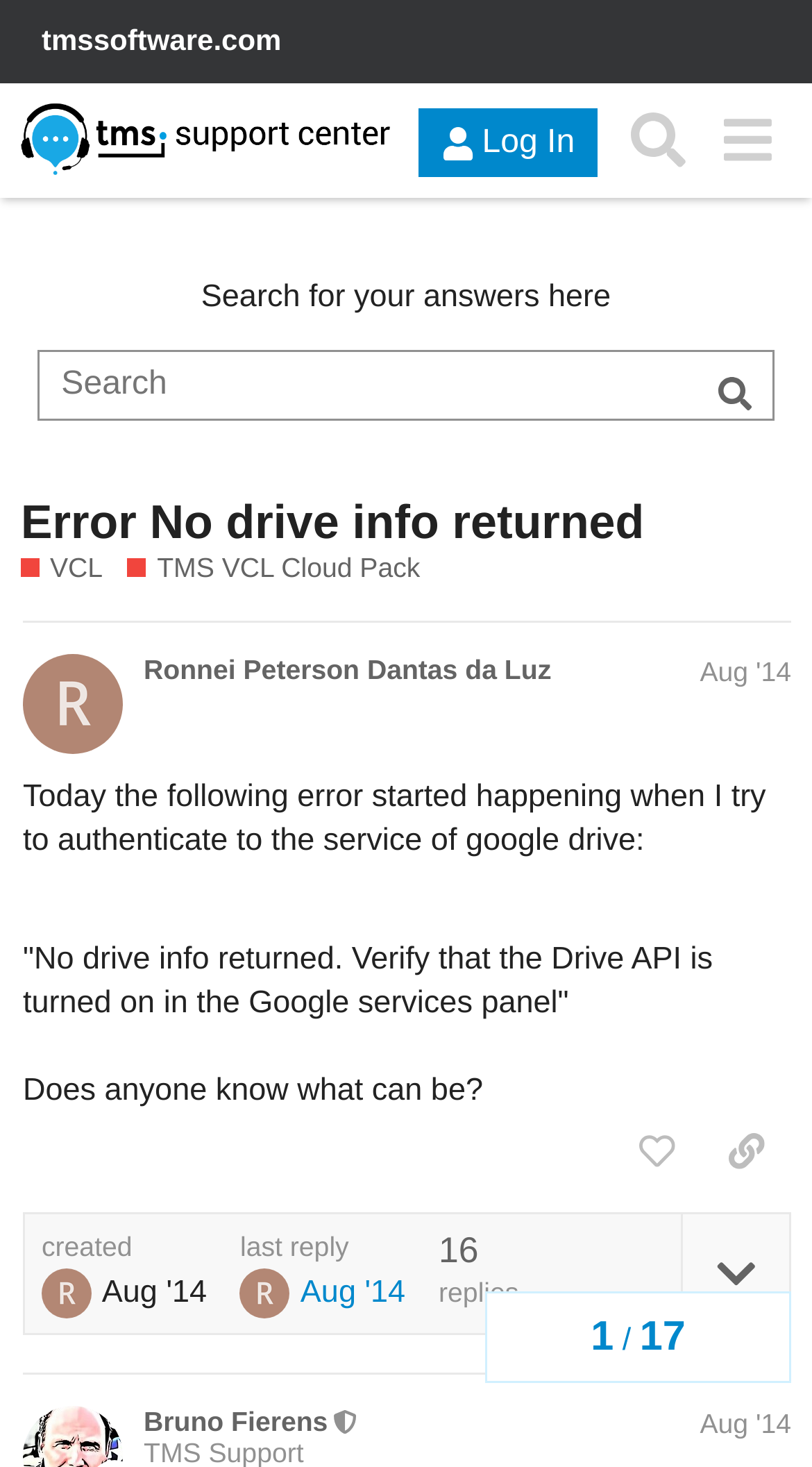What is the name of the support center?
Using the visual information from the image, give a one-word or short-phrase answer.

TMS Support Center